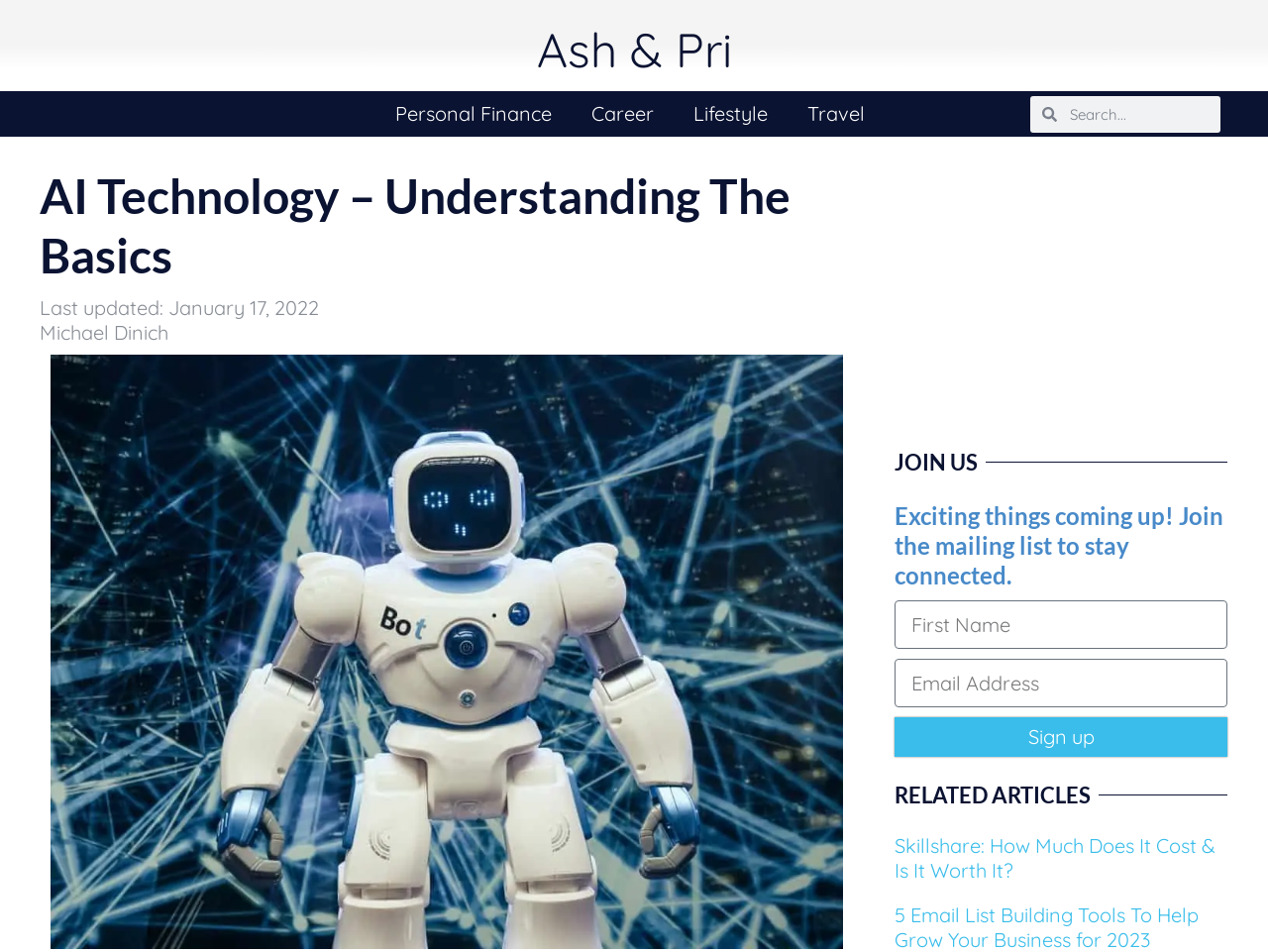Determine the bounding box coordinates of the clickable region to execute the instruction: "Search for something". The coordinates should be four float numbers between 0 and 1, denoted as [left, top, right, bottom].

[0.812, 0.1, 0.962, 0.139]